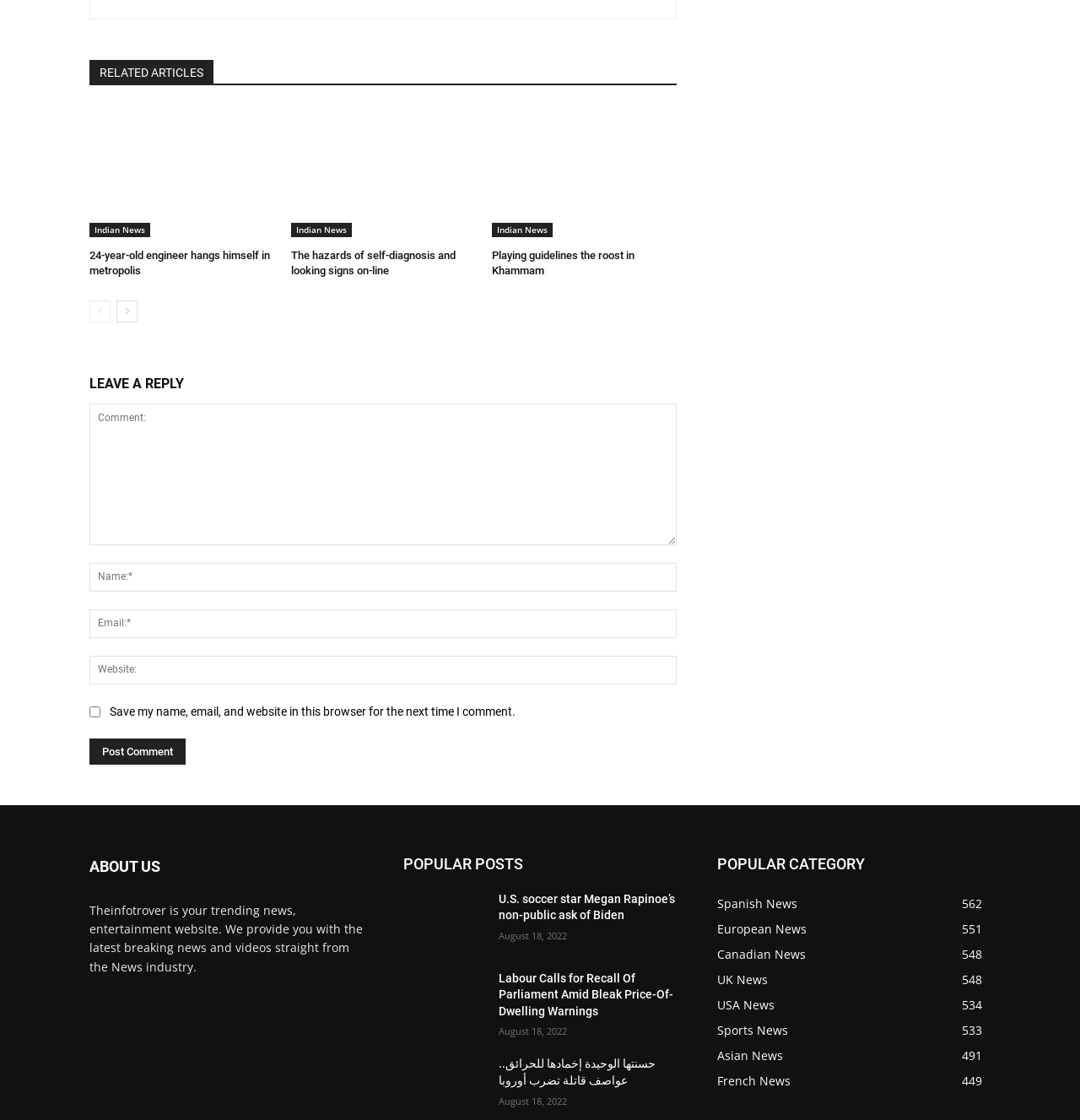Please respond in a single word or phrase: 
What is the name of the website?

Theinfotrover